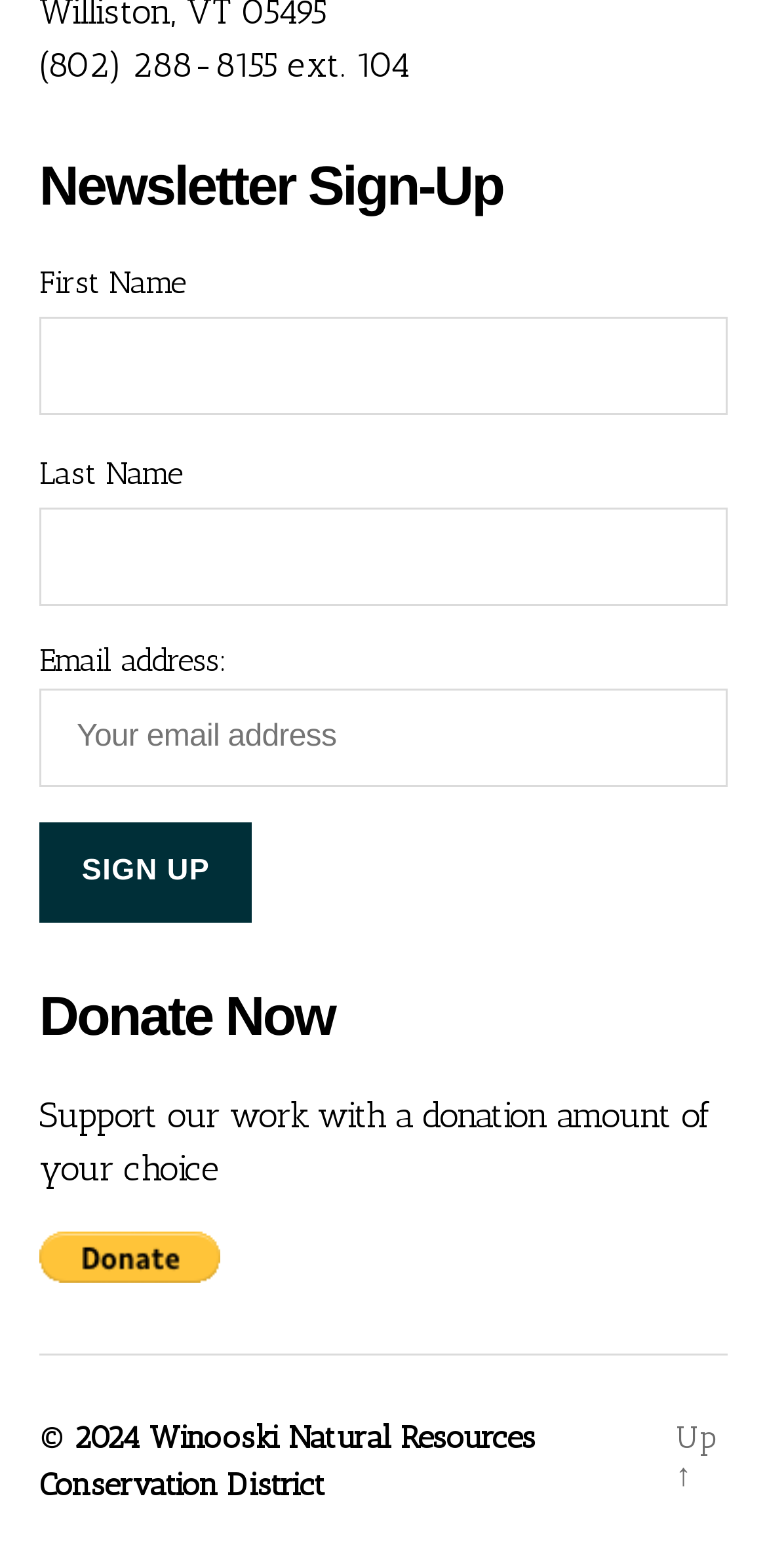Using floating point numbers between 0 and 1, provide the bounding box coordinates in the format (top-left x, top-left y, bottom-right x, bottom-right y). Locate the UI element described here: value="Sign up"

[0.051, 0.524, 0.329, 0.589]